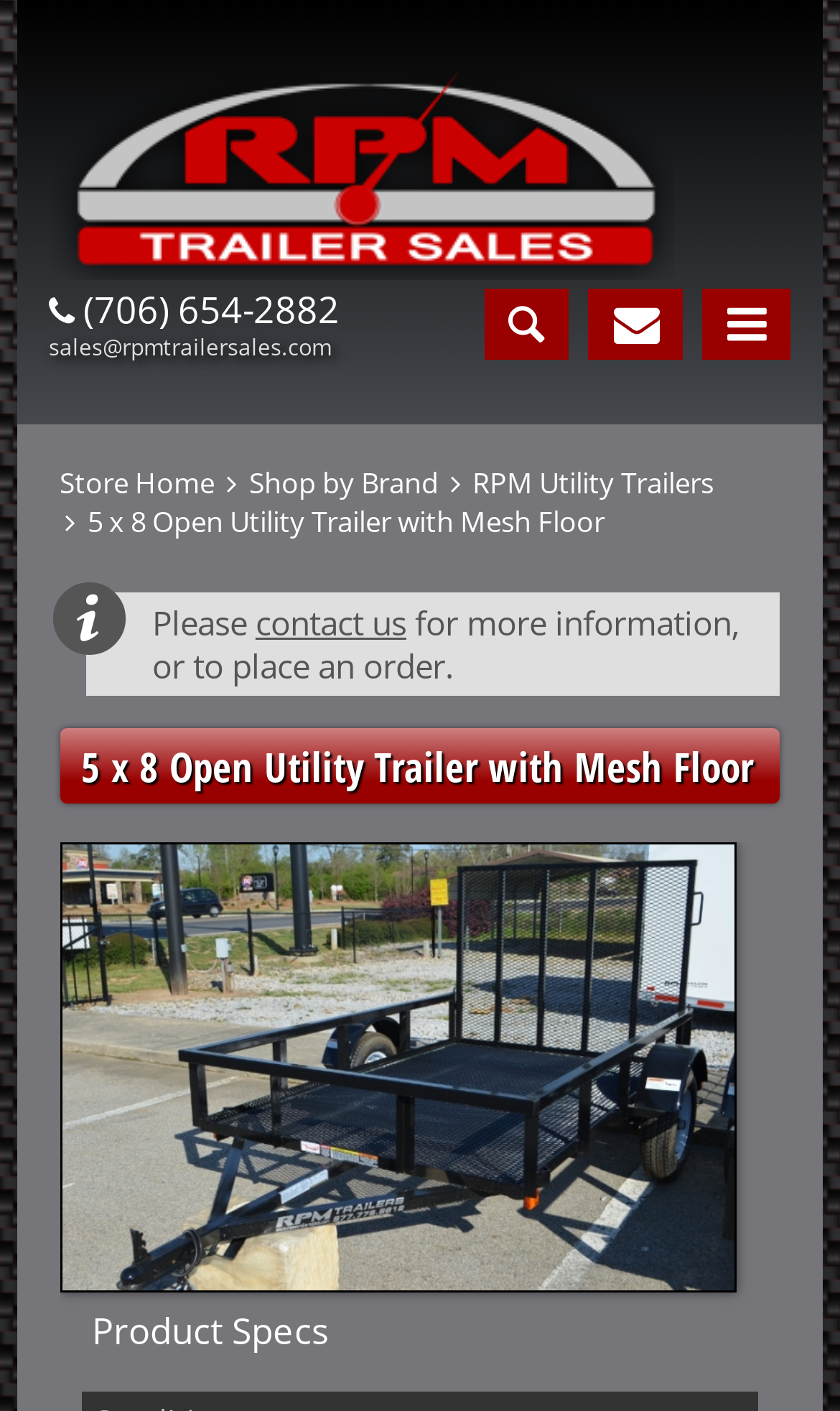Find the bounding box coordinates of the element to click in order to complete this instruction: "view Utility Trailers". The bounding box coordinates must be four float numbers between 0 and 1, denoted as [left, top, right, bottom].

[0.071, 0.598, 0.877, 0.922]